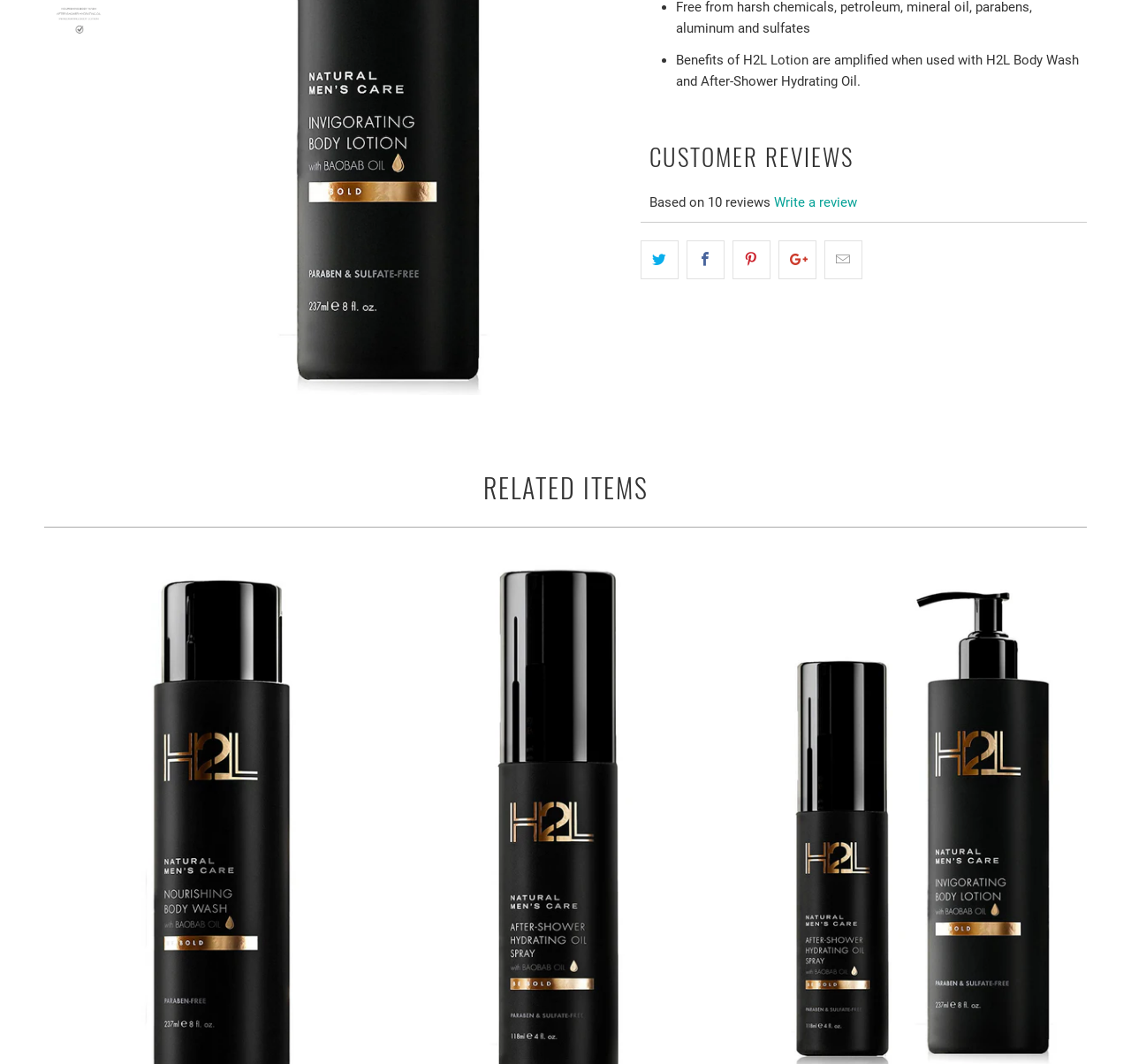Please provide the bounding box coordinates in the format (top-left x, top-left y, bottom-right x, bottom-right y). Remember, all values are floating point numbers between 0 and 1. What is the bounding box coordinate of the region described as: Write a review

[0.684, 0.183, 0.758, 0.198]